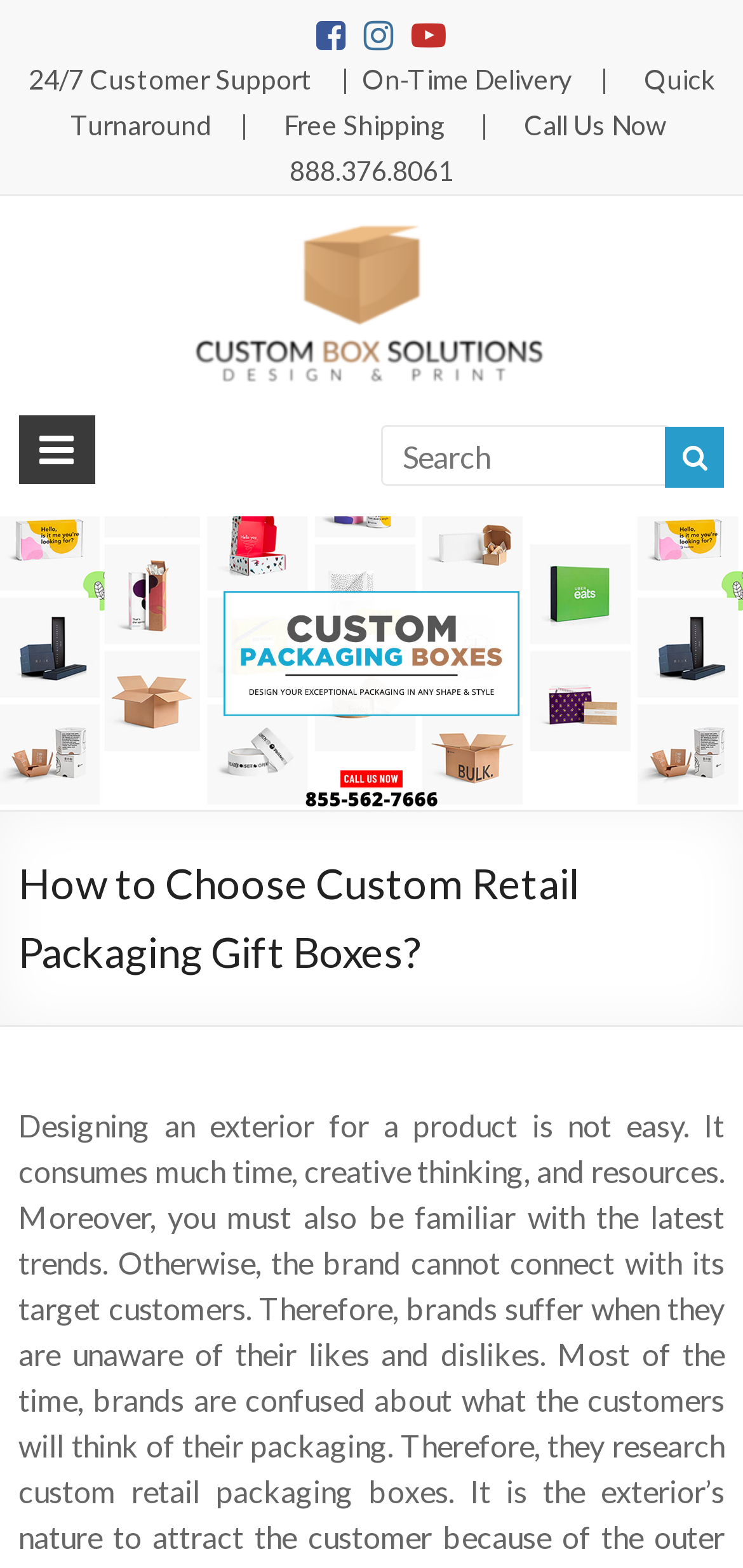From the screenshot, find the bounding box of the UI element matching this description: "name="s" placeholder="Search"". Supply the bounding box coordinates in the form [left, top, right, bottom], each a float between 0 and 1.

[0.513, 0.271, 0.903, 0.31]